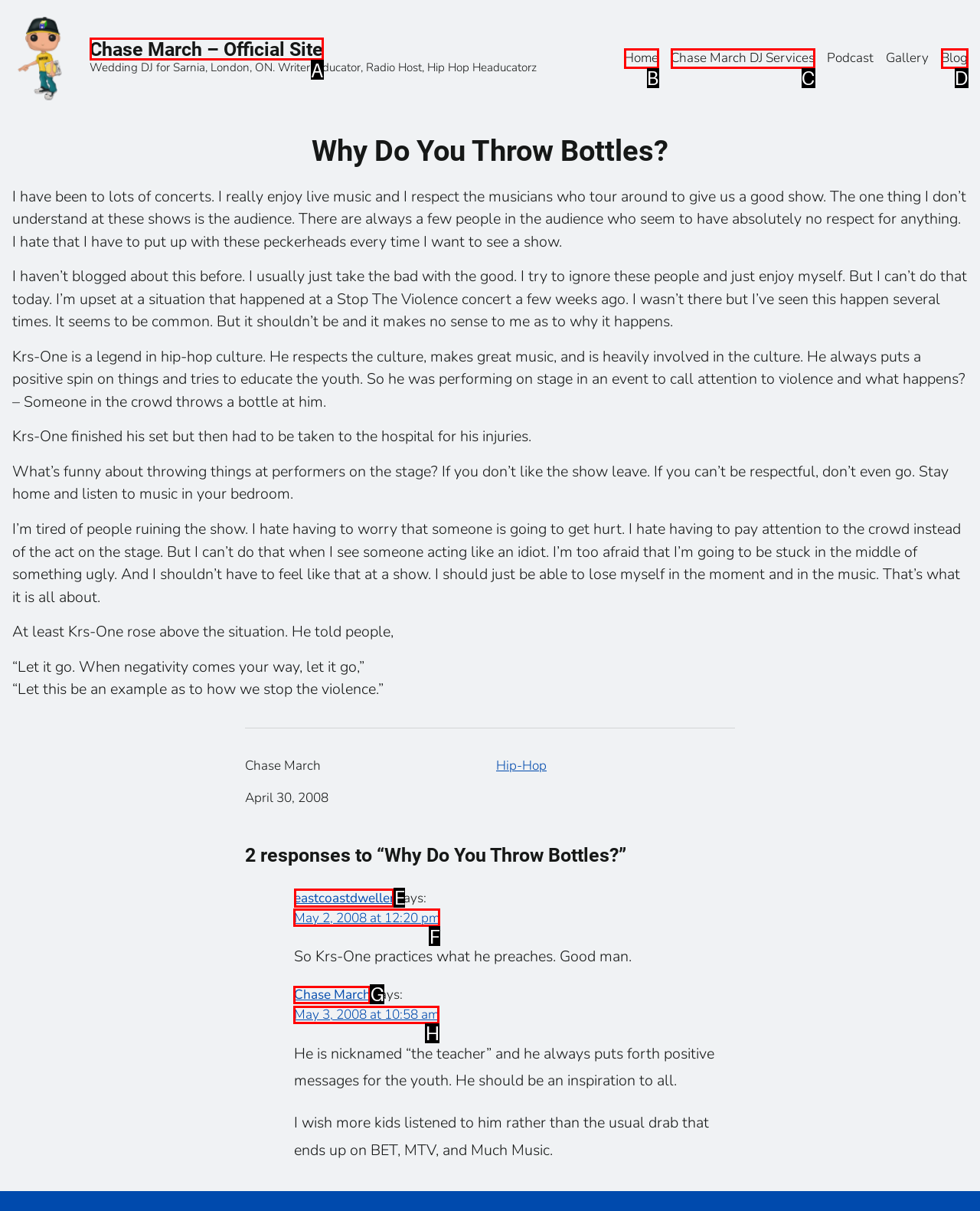Tell me which one HTML element you should click to complete the following task: Read the response from 'eastcoastdweller'
Answer with the option's letter from the given choices directly.

E